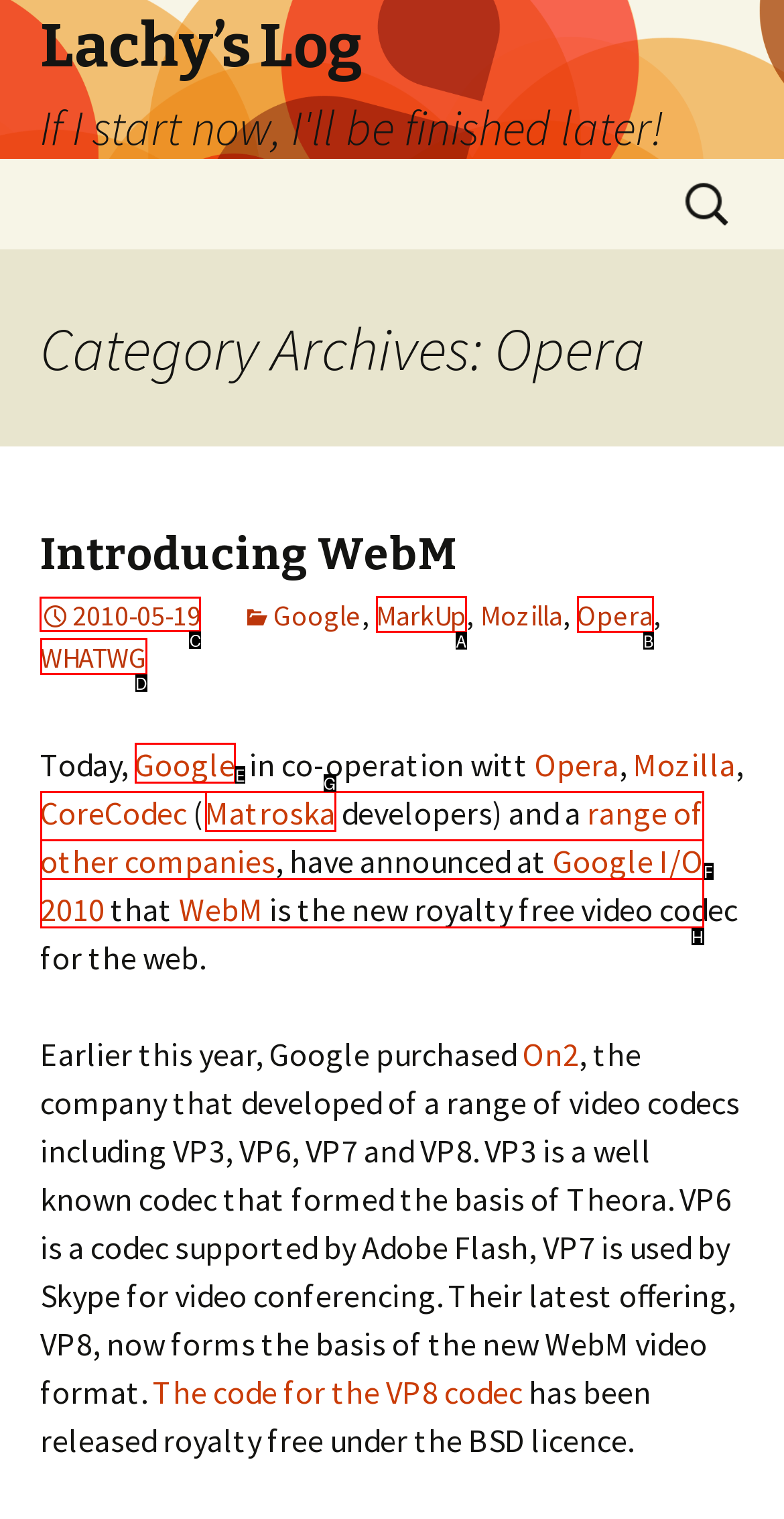Identify the correct lettered option to click in order to perform this task: Check the date of the blog post. Respond with the letter.

C